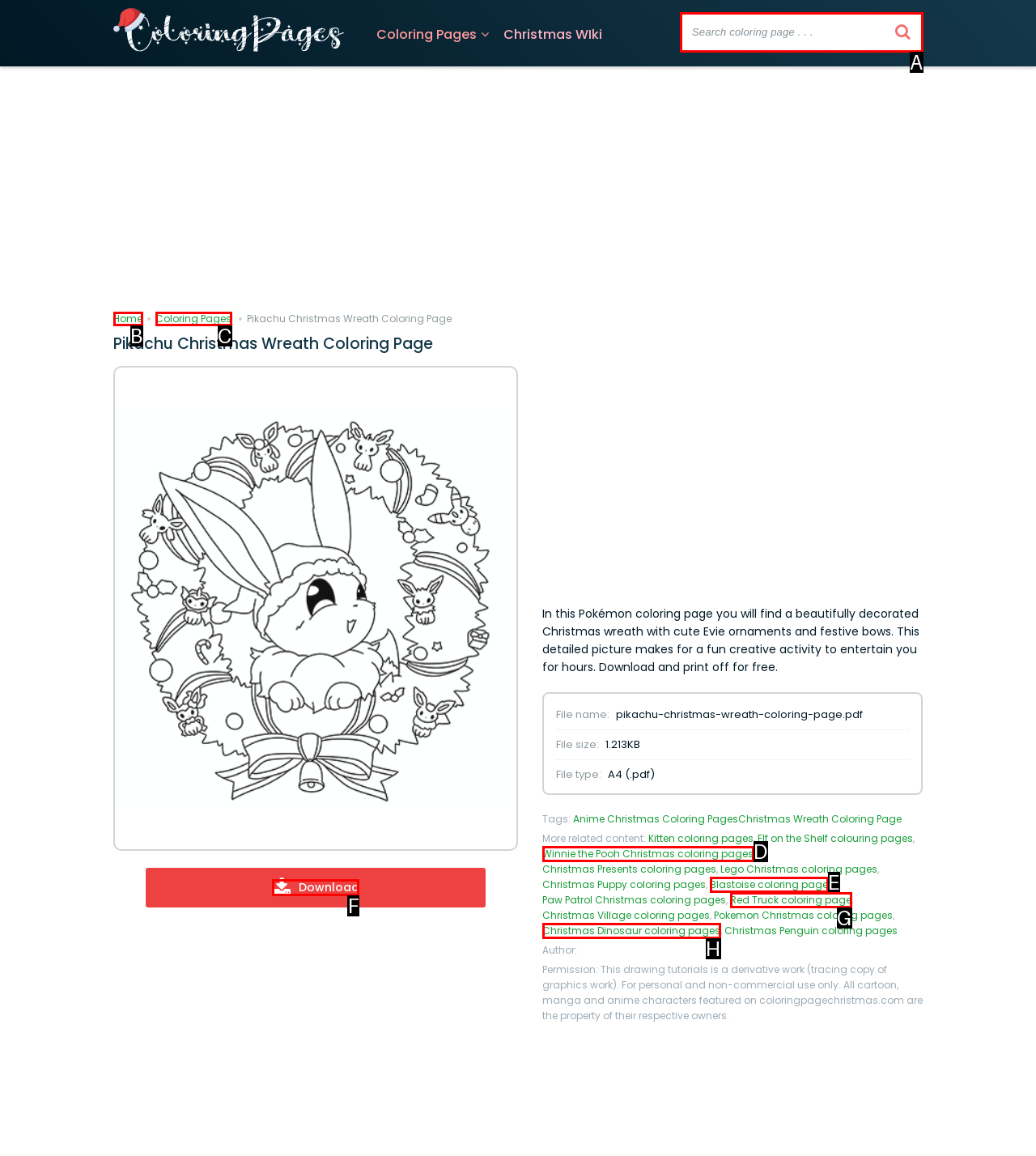Identify the letter corresponding to the UI element that matches this description: Download
Answer using only the letter from the provided options.

F